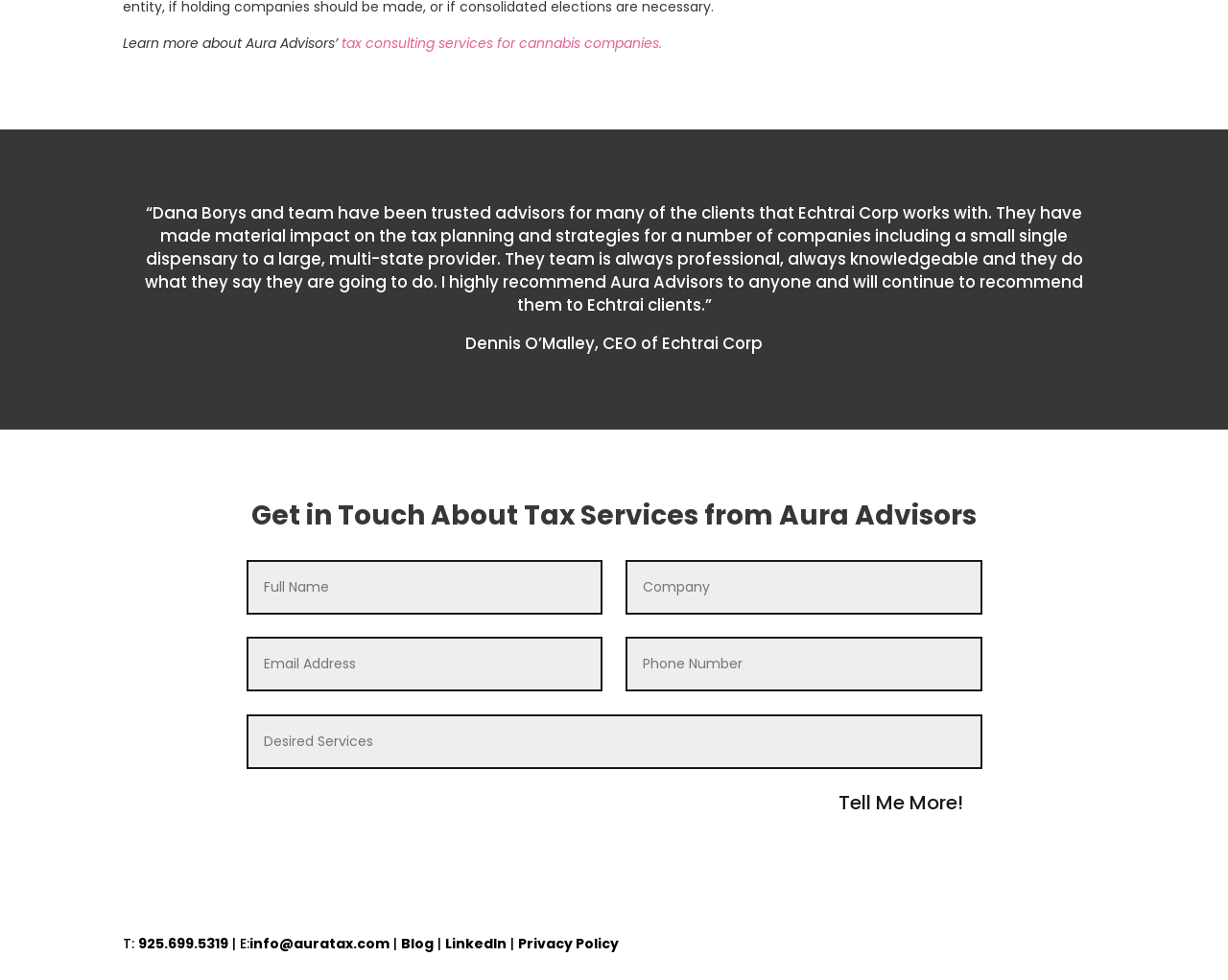Specify the bounding box coordinates of the area that needs to be clicked to achieve the following instruction: "Click the 'tax consulting services for cannabis companies.' link".

[0.278, 0.034, 0.539, 0.054]